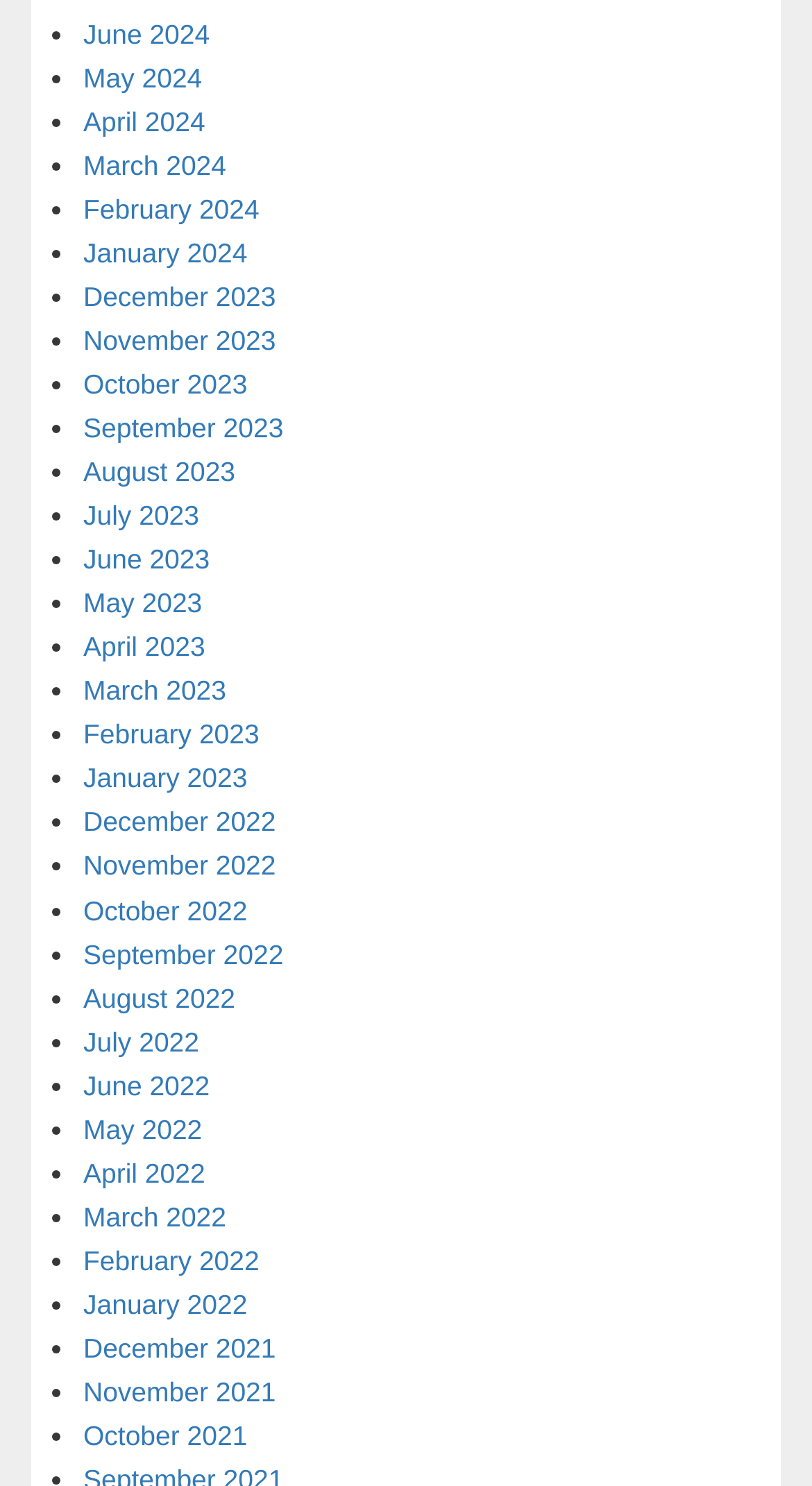What is the earliest month listed?
Answer with a single word or phrase, using the screenshot for reference.

December 2021